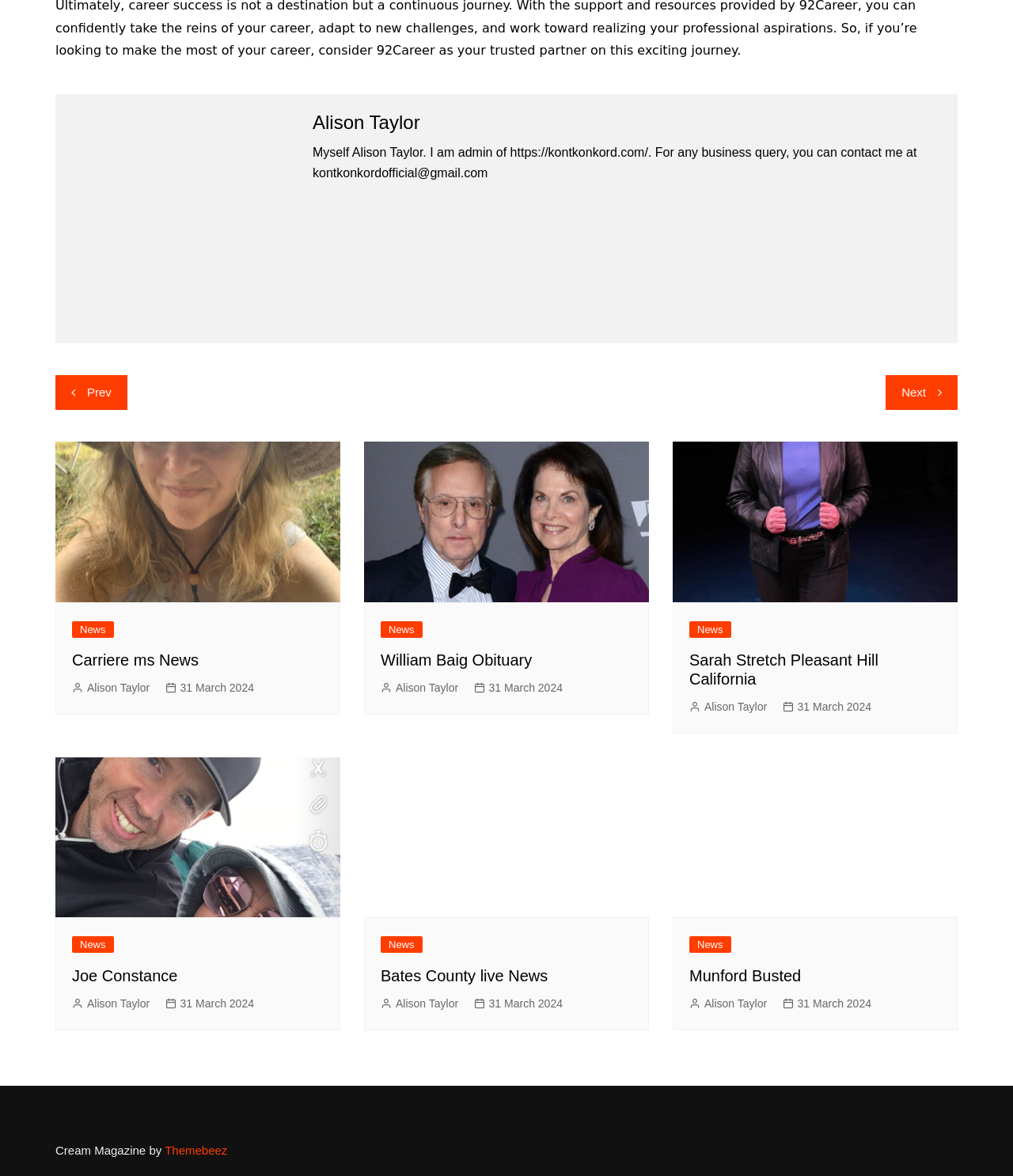Determine the bounding box coordinates of the clickable element necessary to fulfill the instruction: "Check the 'Posts' navigation". Provide the coordinates as four float numbers within the 0 to 1 range, i.e., [left, top, right, bottom].

[0.055, 0.319, 0.945, 0.349]